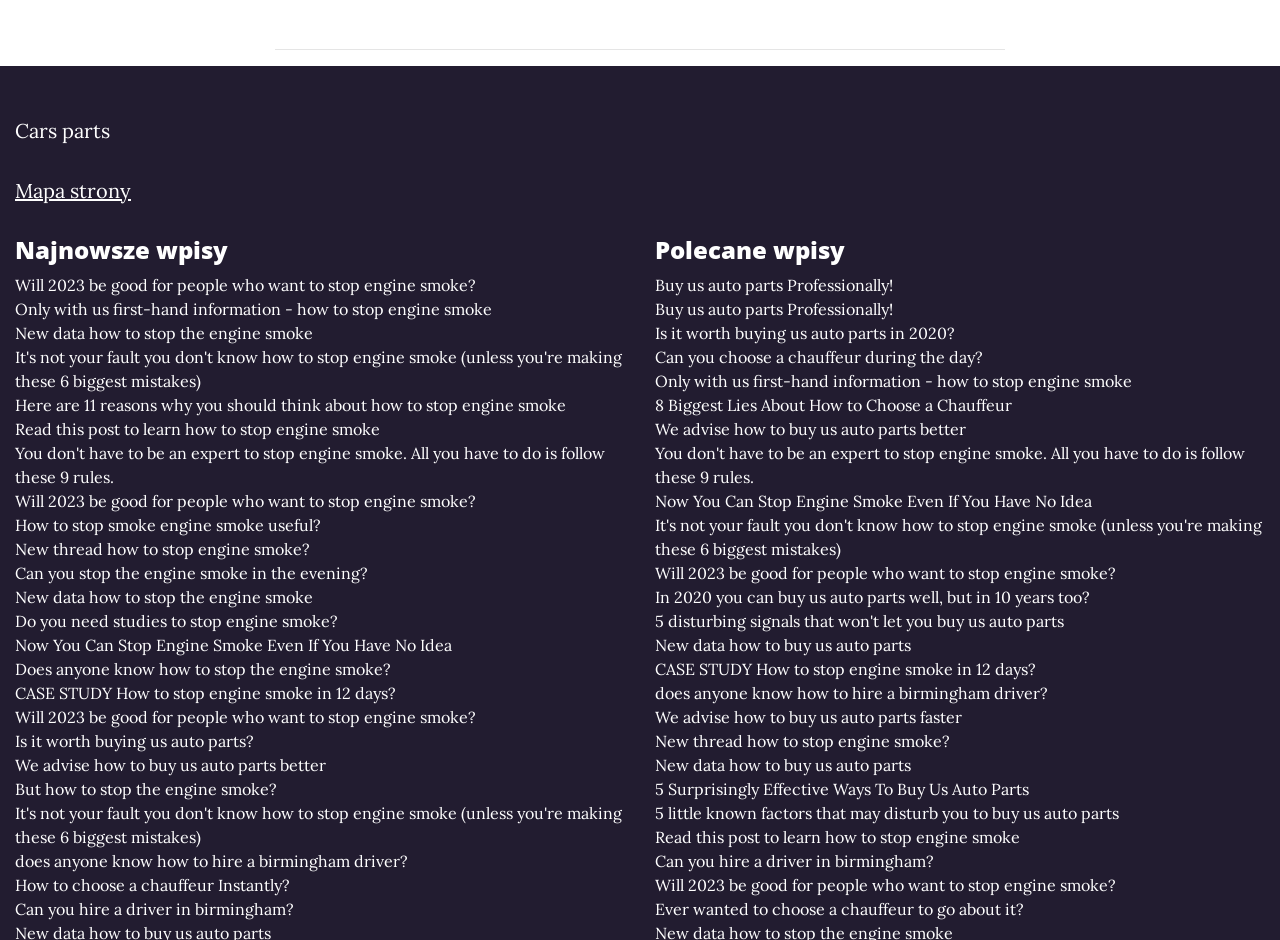What is the main topic of the webpage?
Look at the screenshot and provide an in-depth answer.

Based on the numerous links and headings on the webpage, it appears that the main topic is related to stopping engine smoke, with various articles and guides on how to achieve this.